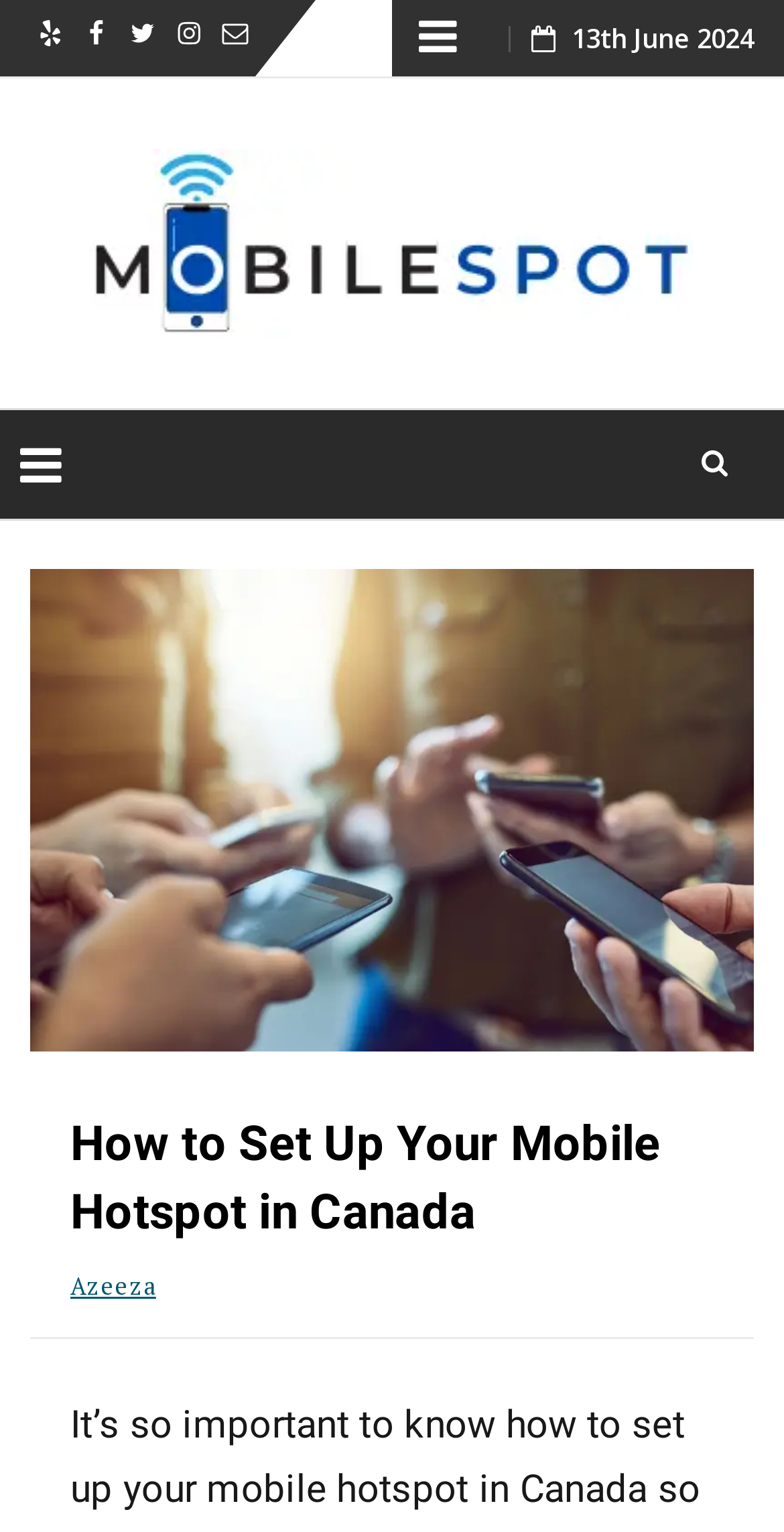Answer the question in a single word or phrase:
What is the topic of the article?

Mobile hotspot in Canada